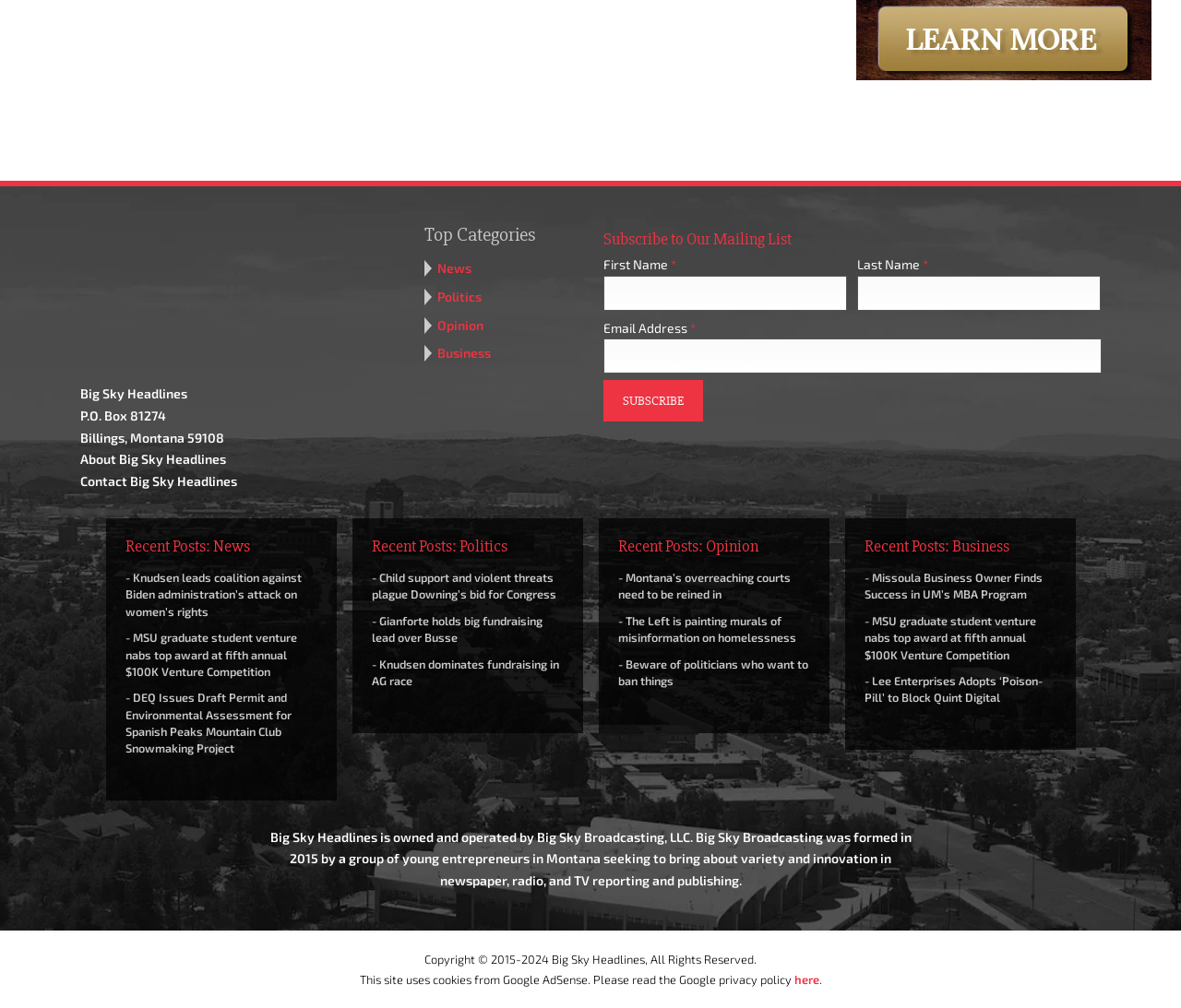What categories of news are available on this website? Observe the screenshot and provide a one-word or short phrase answer.

News, Politics, Opinion, Business